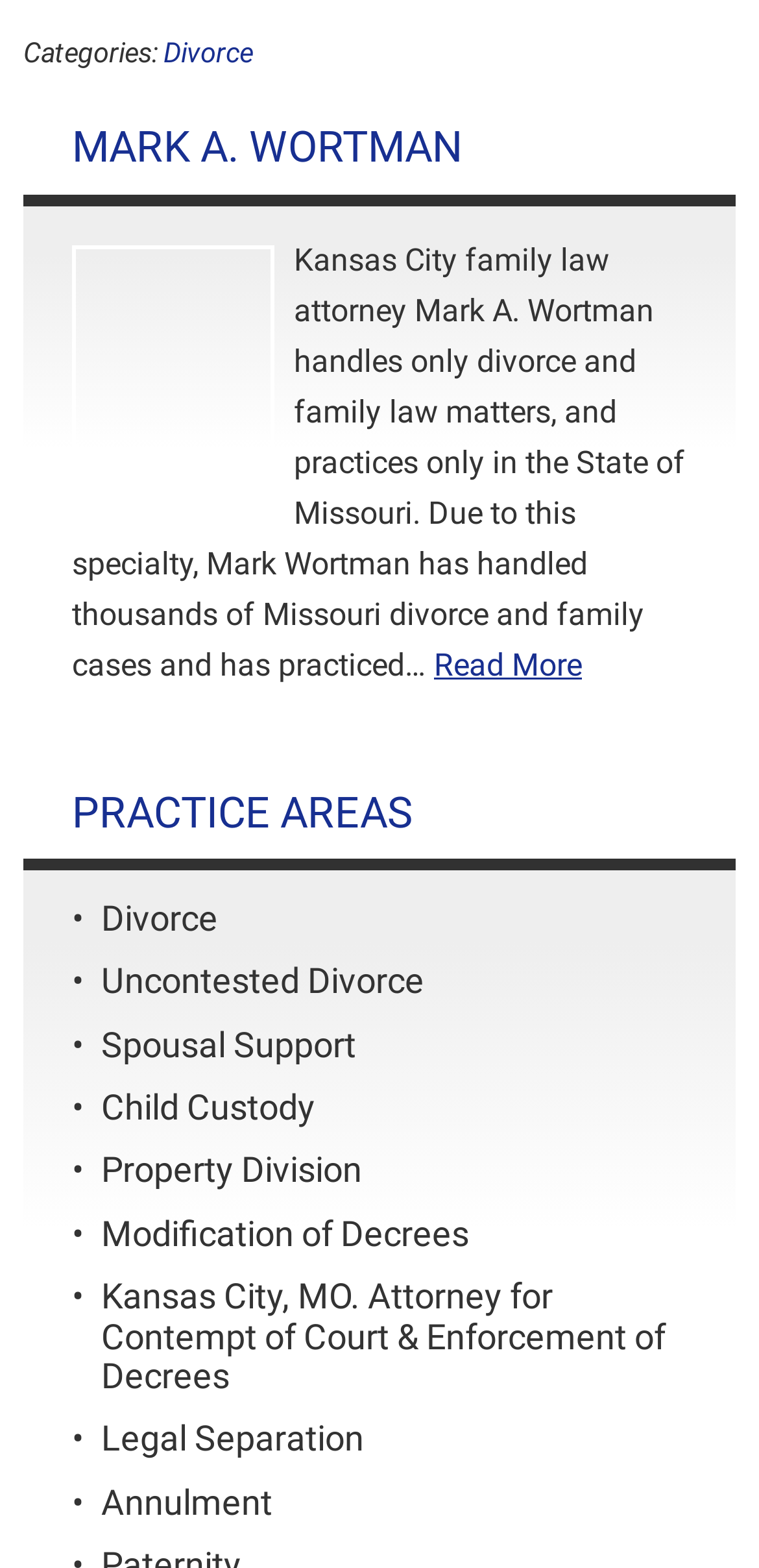What is the name of the state where Mark A. Wortman practices law?
Answer the question in as much detail as possible.

According to the webpage, Mark A. Wortman practices law only in the State of Missouri, as mentioned in the paragraph below his profile image.